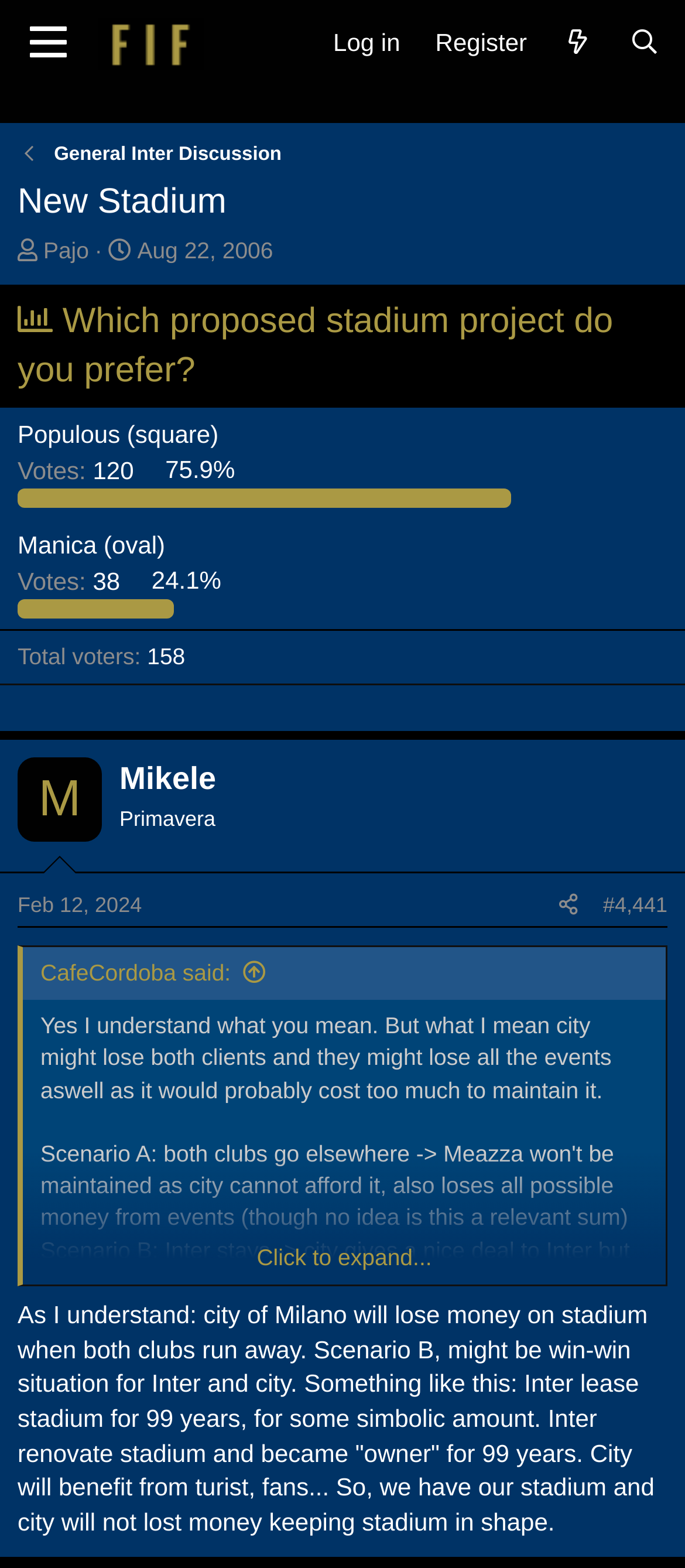What is the name of the forum?
Using the screenshot, give a one-word or short phrase answer.

Forza Inter Forums